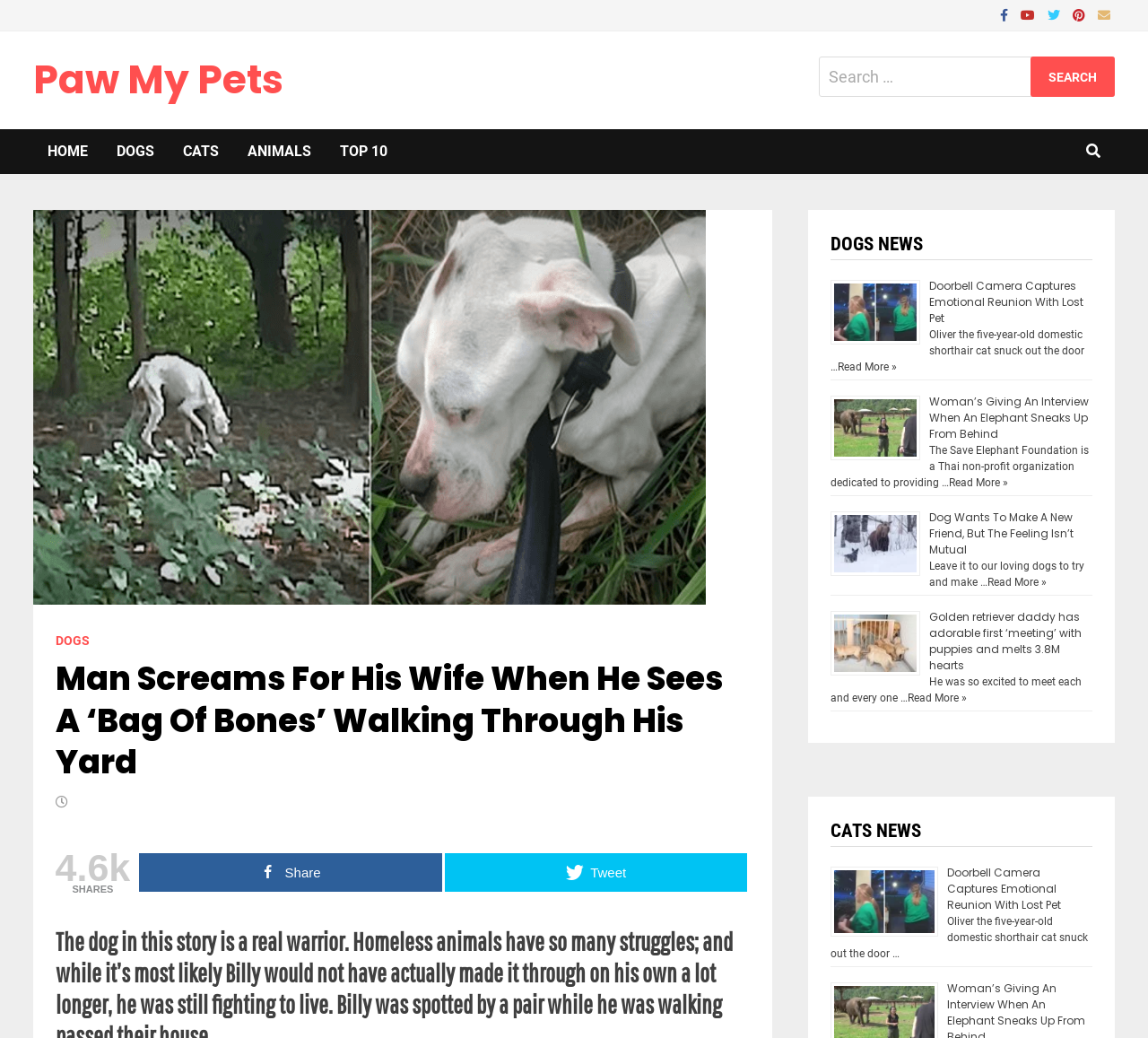Find the bounding box coordinates for the area you need to click to carry out the instruction: "Read more about 'Doorbell Camera Captures Emotional Reunion With Lost Pet'". The coordinates should be four float numbers between 0 and 1, indicated as [left, top, right, bottom].

[0.81, 0.268, 0.944, 0.314]